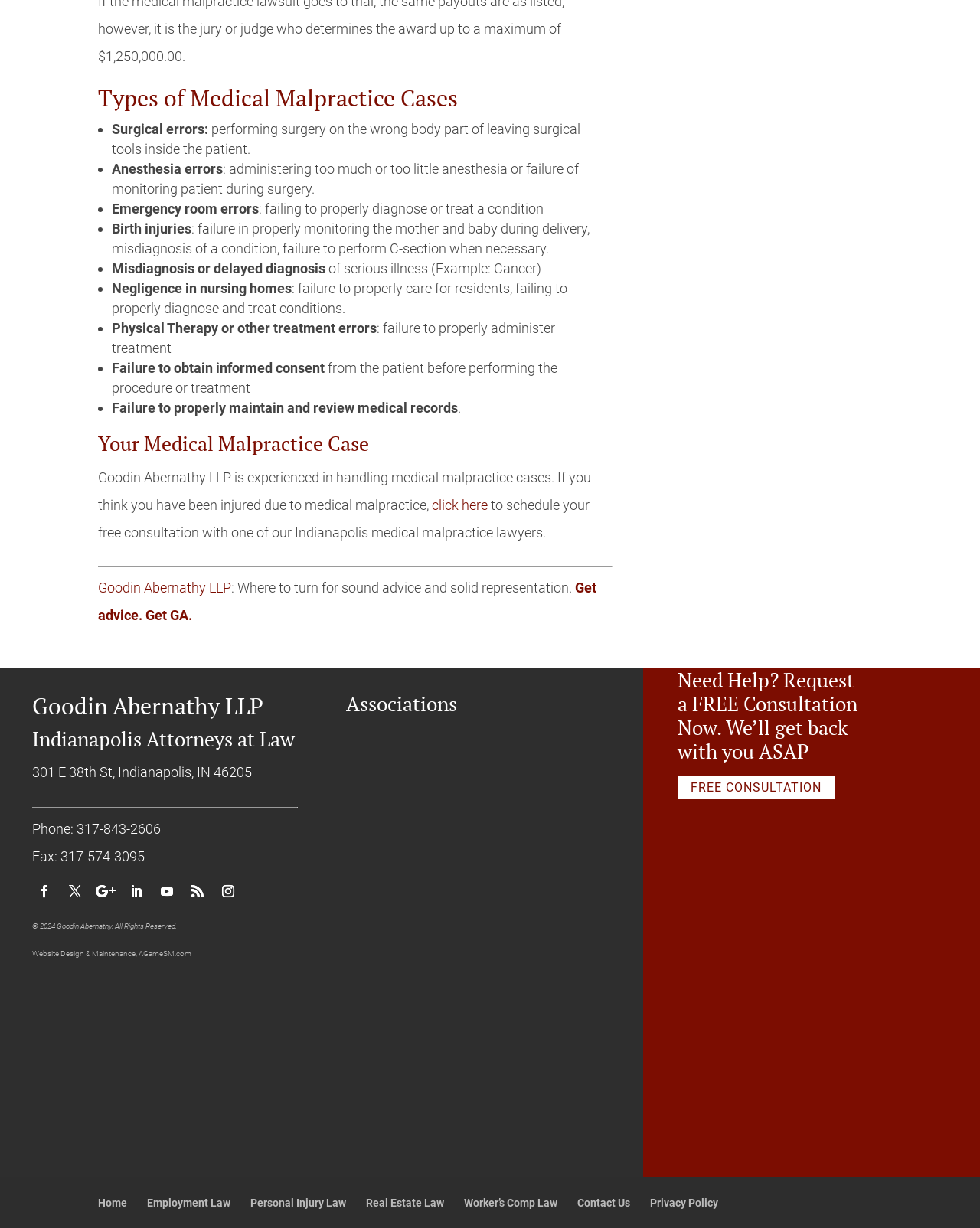Answer in one word or a short phrase: 
What is the name of the law firm mentioned on the webpage?

Goodin Abernathy LLP